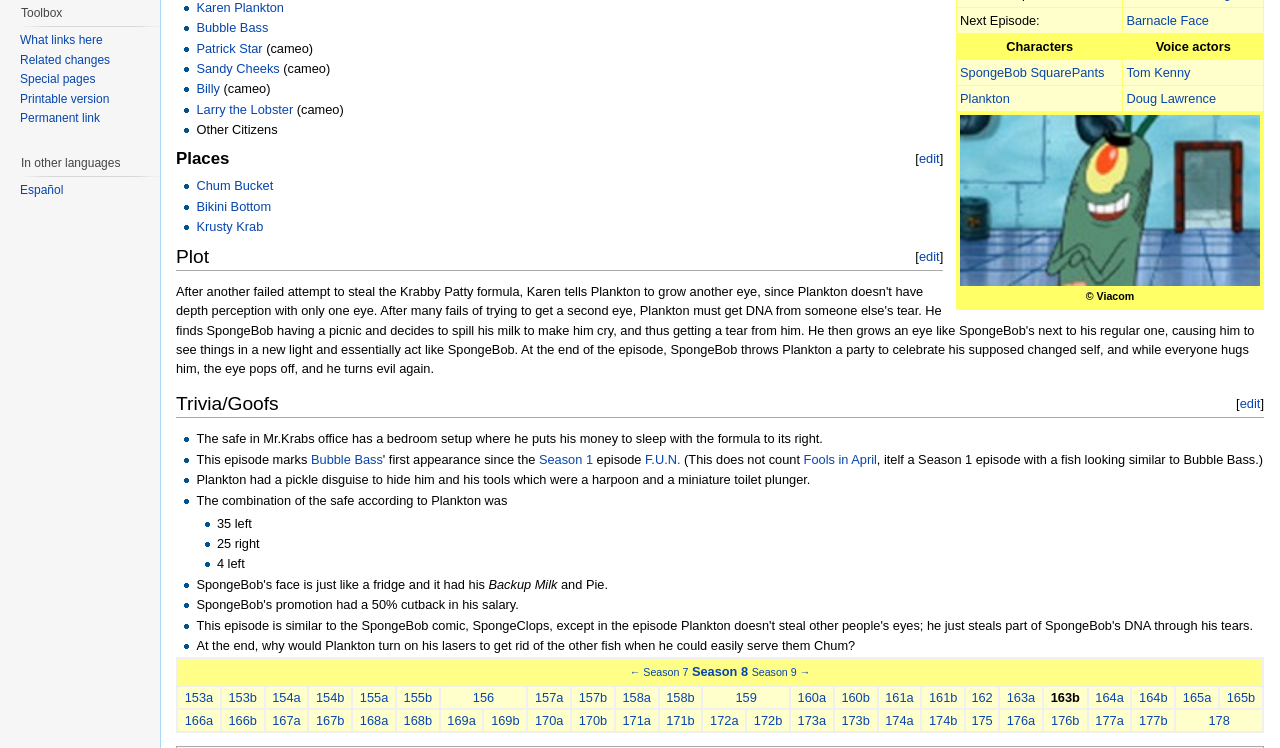Identify the bounding box for the described UI element: "176a".

[0.787, 0.953, 0.809, 0.973]